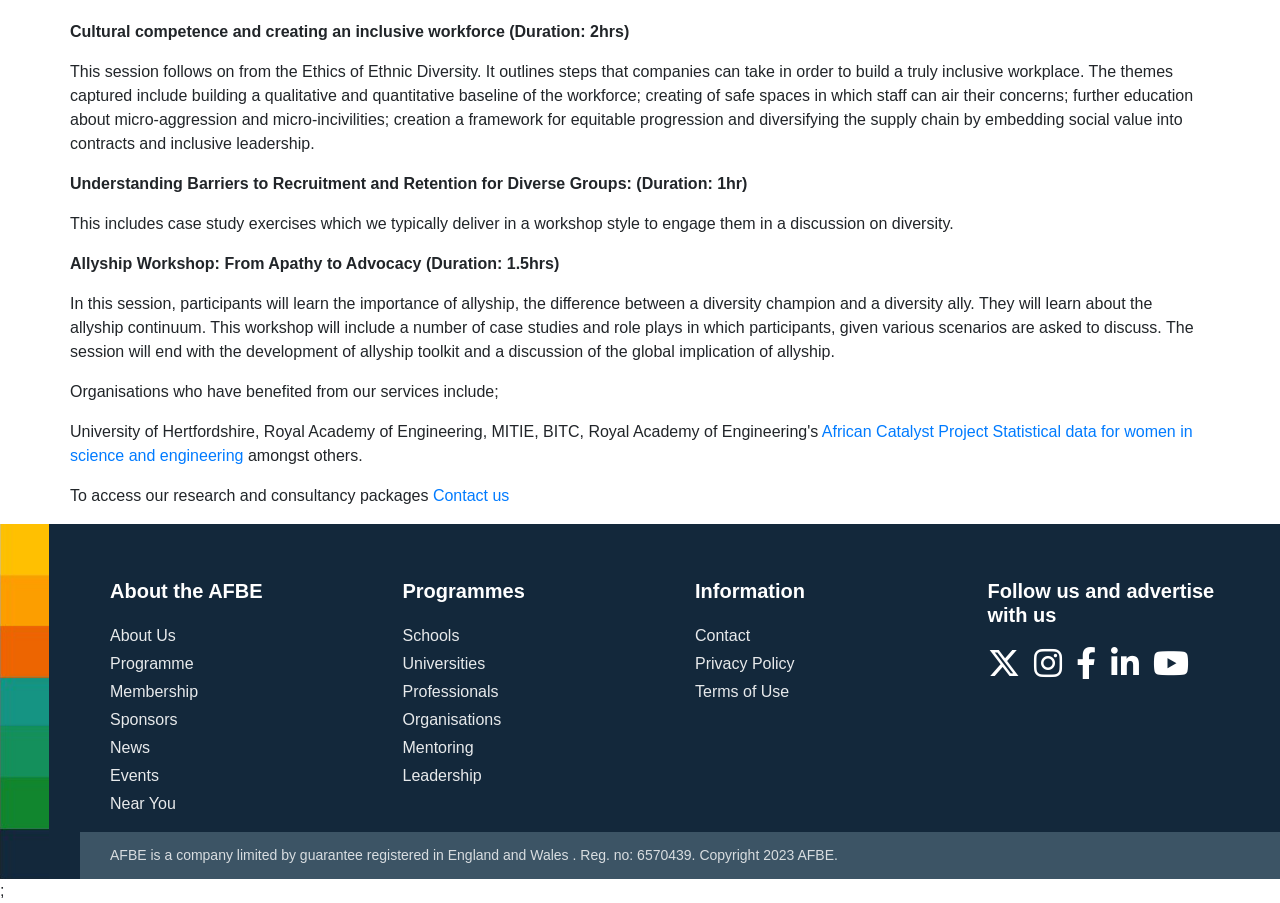Determine the coordinates of the bounding box for the clickable area needed to execute this instruction: "Explore the 'Programmes' section".

[0.314, 0.63, 0.52, 0.673]